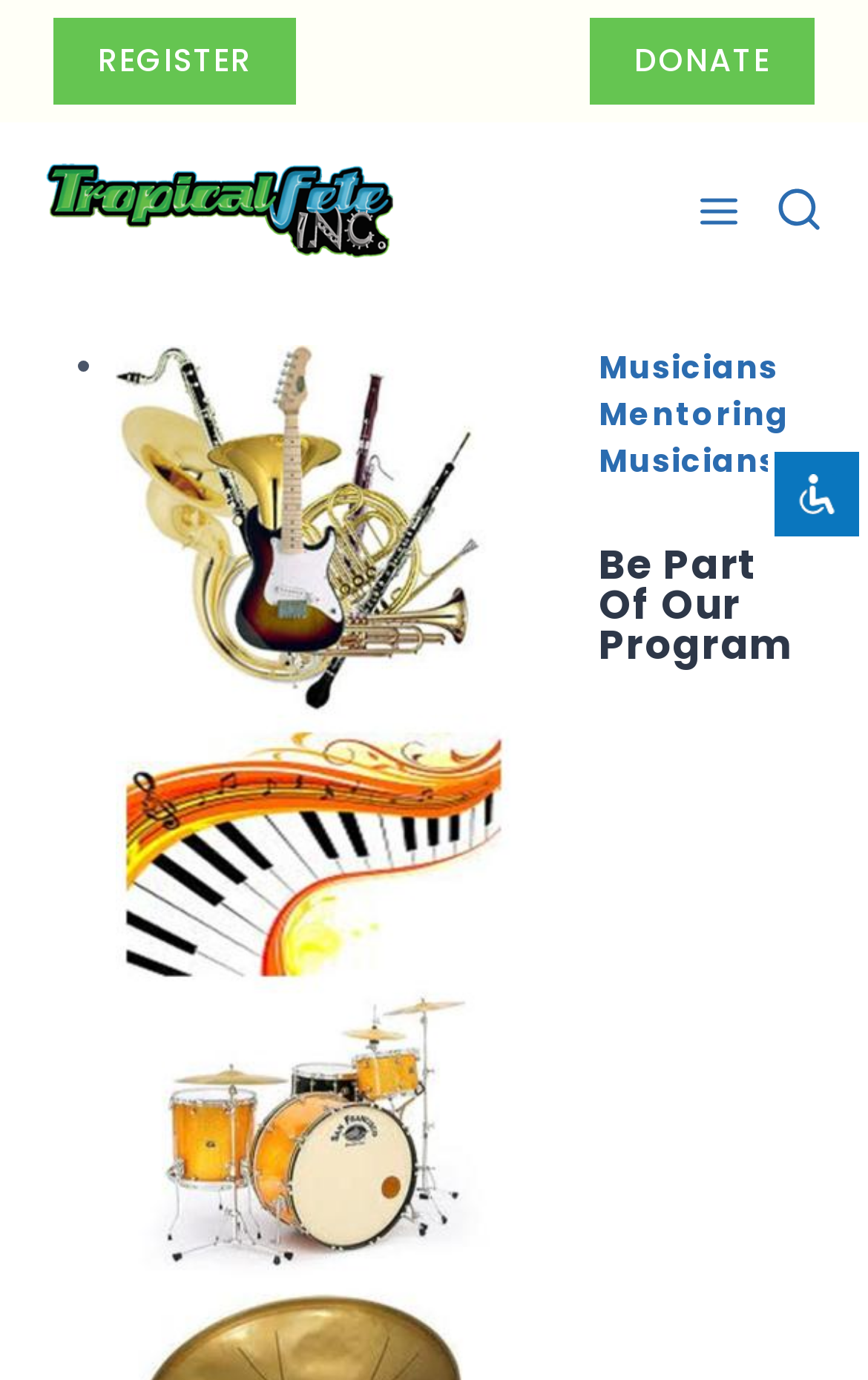Determine the bounding box coordinates of the clickable region to follow the instruction: "Click the register button".

[0.062, 0.013, 0.341, 0.076]